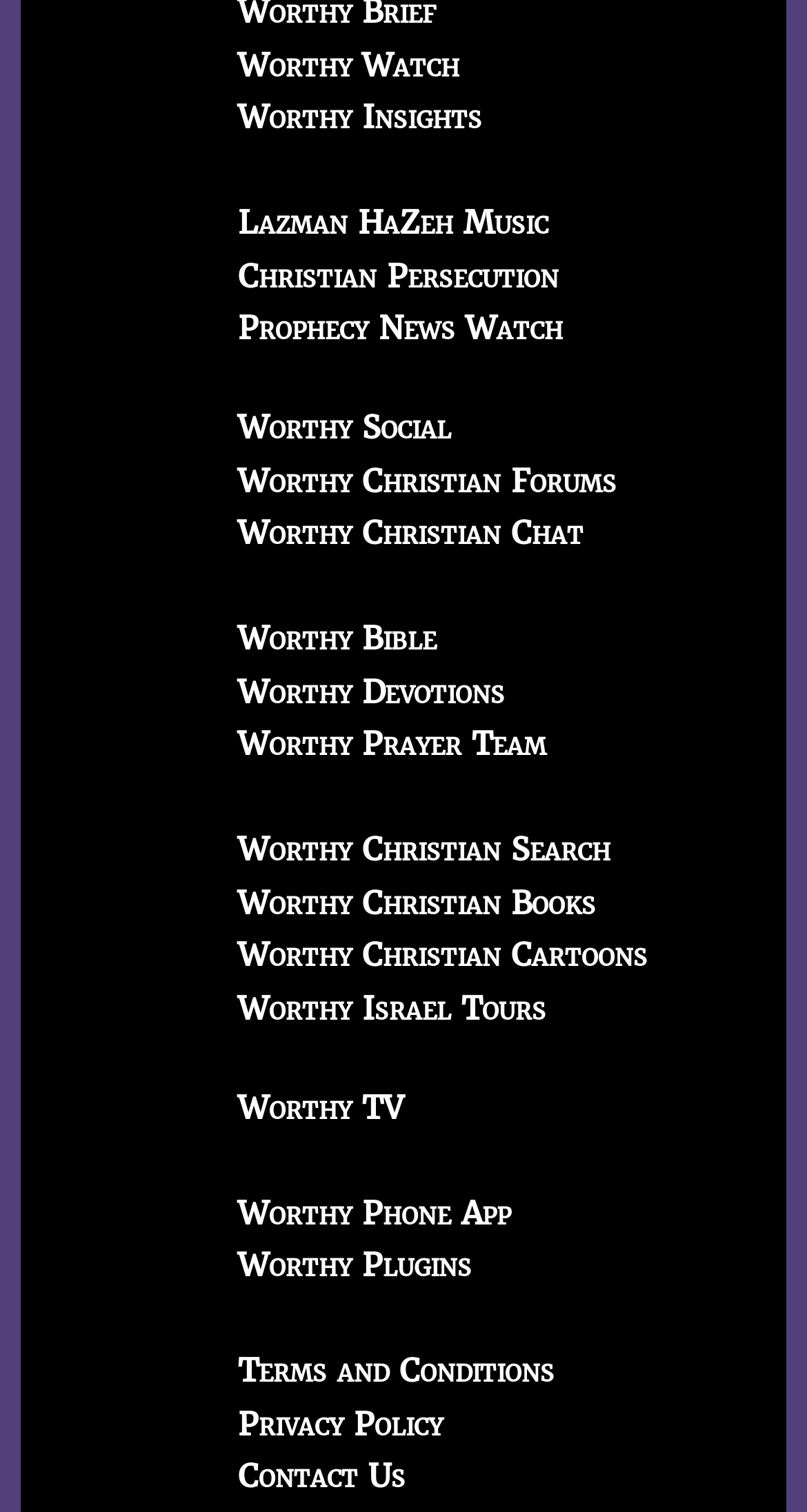Determine the bounding box coordinates of the section I need to click to execute the following instruction: "Visit Worthy Watch". Provide the coordinates as four float numbers between 0 and 1, i.e., [left, top, right, bottom].

[0.295, 0.03, 0.569, 0.056]